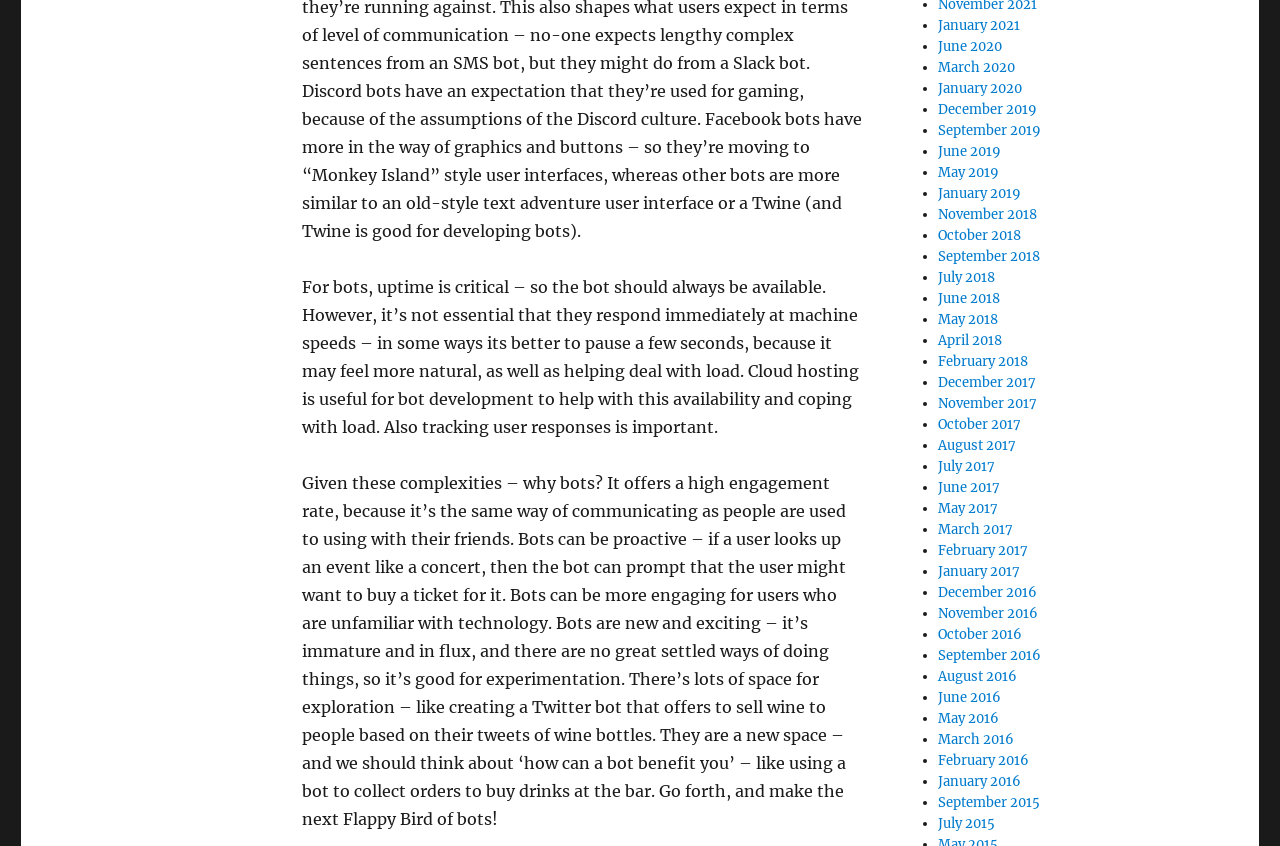Please pinpoint the bounding box coordinates for the region I should click to adhere to this instruction: "Click on January 2021".

[0.733, 0.02, 0.797, 0.04]